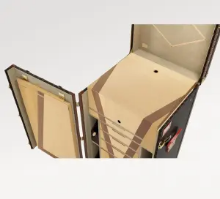Provide a thorough description of the contents of the image.

The image showcases the SECRÉTAIRE BUREAU 2.0 Hard Case, a stylish and functional piece of furniture designed for modern storage needs. The hard case features a sleek, monogram-coated canvas exterior that blends sophistication with practicality. Inside, it boasts a well-organized layout with a varnished wood interior, complemented by microfiber lining for added elegance. 

Notable elements include a lock closure for security, sturdy leather trim, and ample storage with five drawers and two spaces for documents. The versatile design also incorporates a double handle for easy mobility, making it an excellent choice for both home and office environments. This hard case combines unique style with functional design, perfect for those seeking both aesthetics and organization. The dimensions are 55 cm in length, 98 cm in height, and 53 cm in width, providing ample space while maintaining a compact profile.